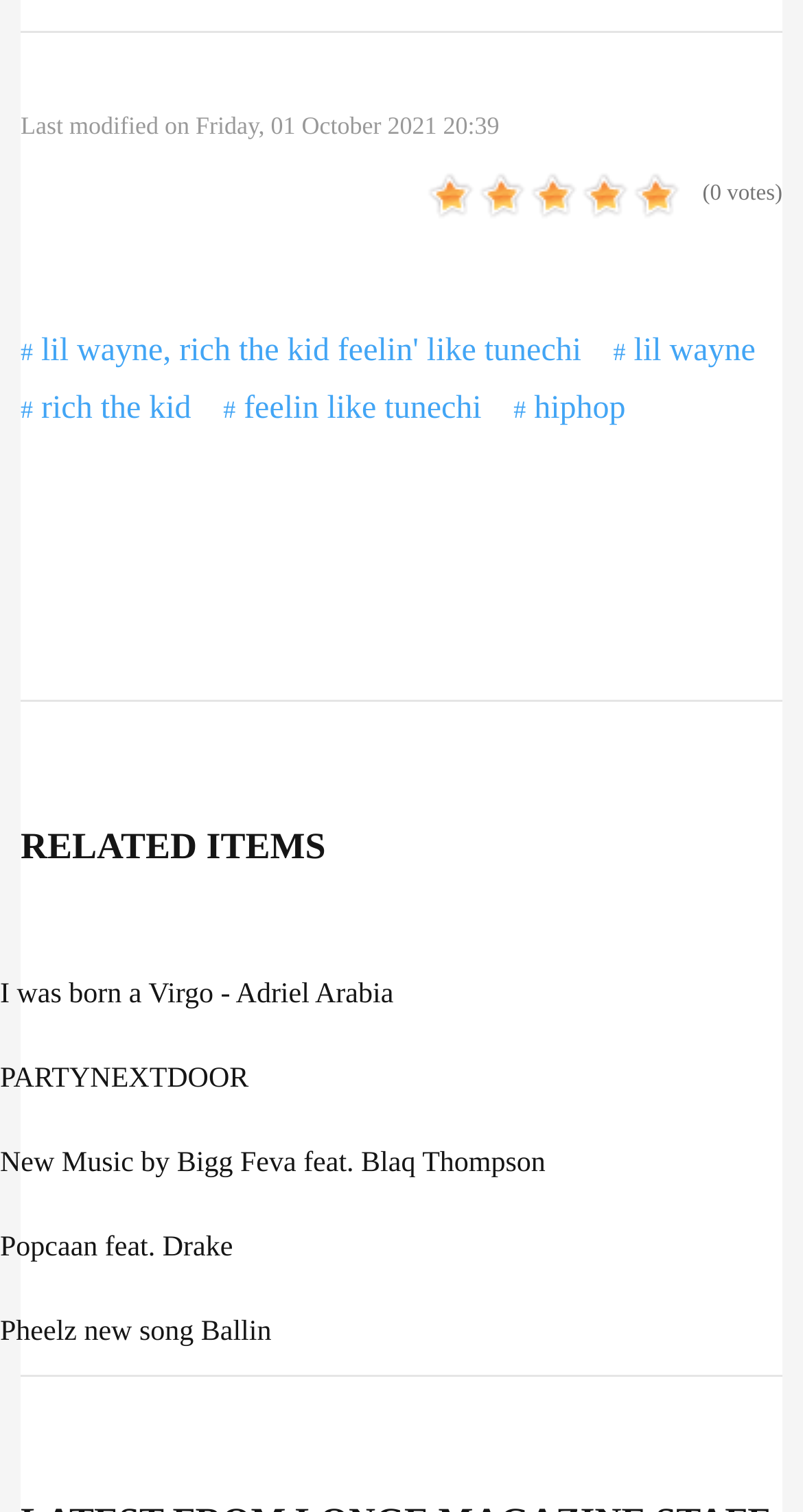Use a single word or phrase to answer this question: 
What is the text of the first link?

1